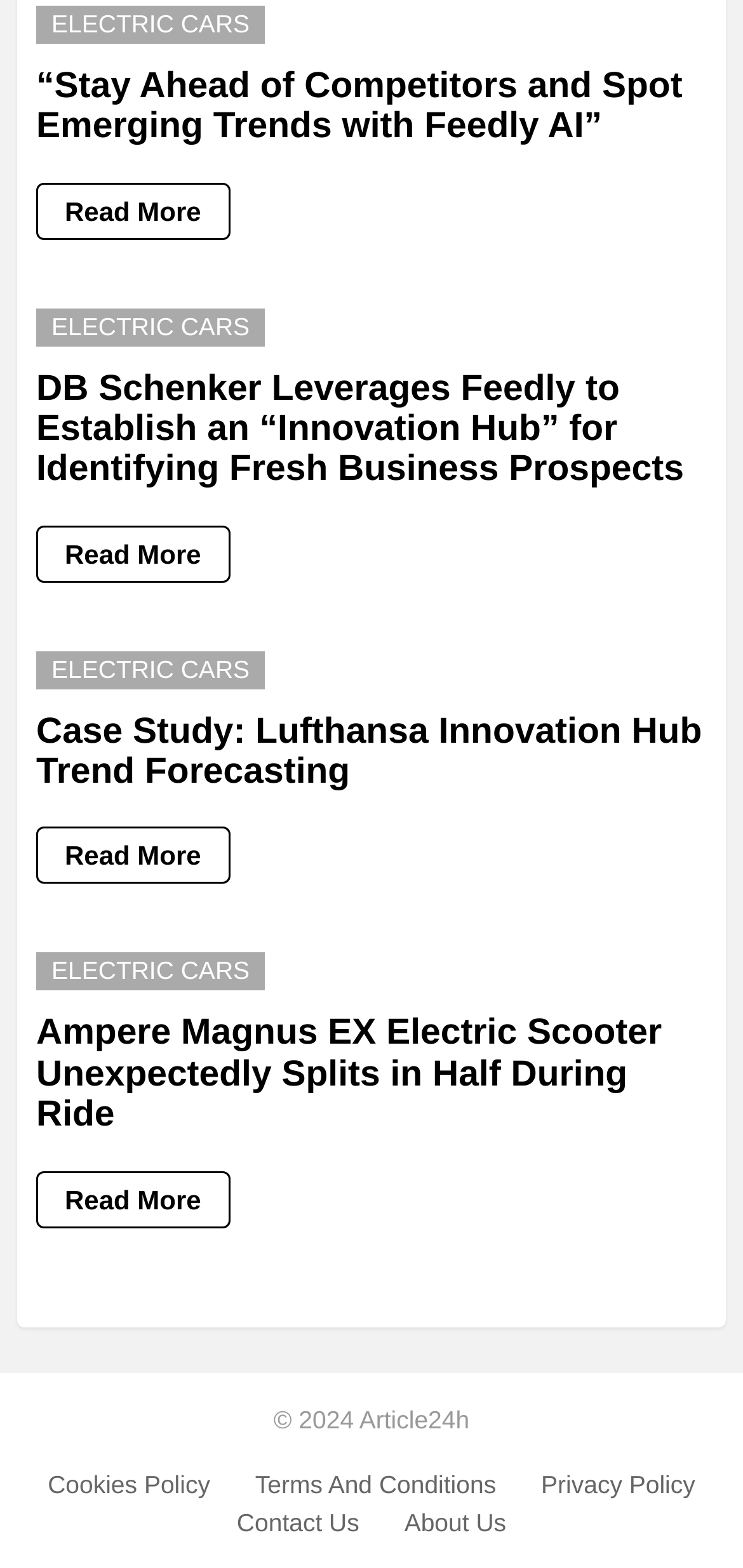Please reply to the following question using a single word or phrase: 
How many articles are on the page?

4